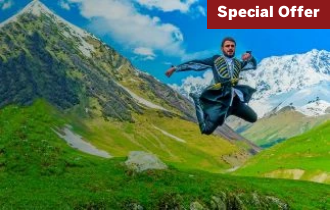Use a single word or phrase to respond to the question:
What type of attire is the man wearing?

traditional attire